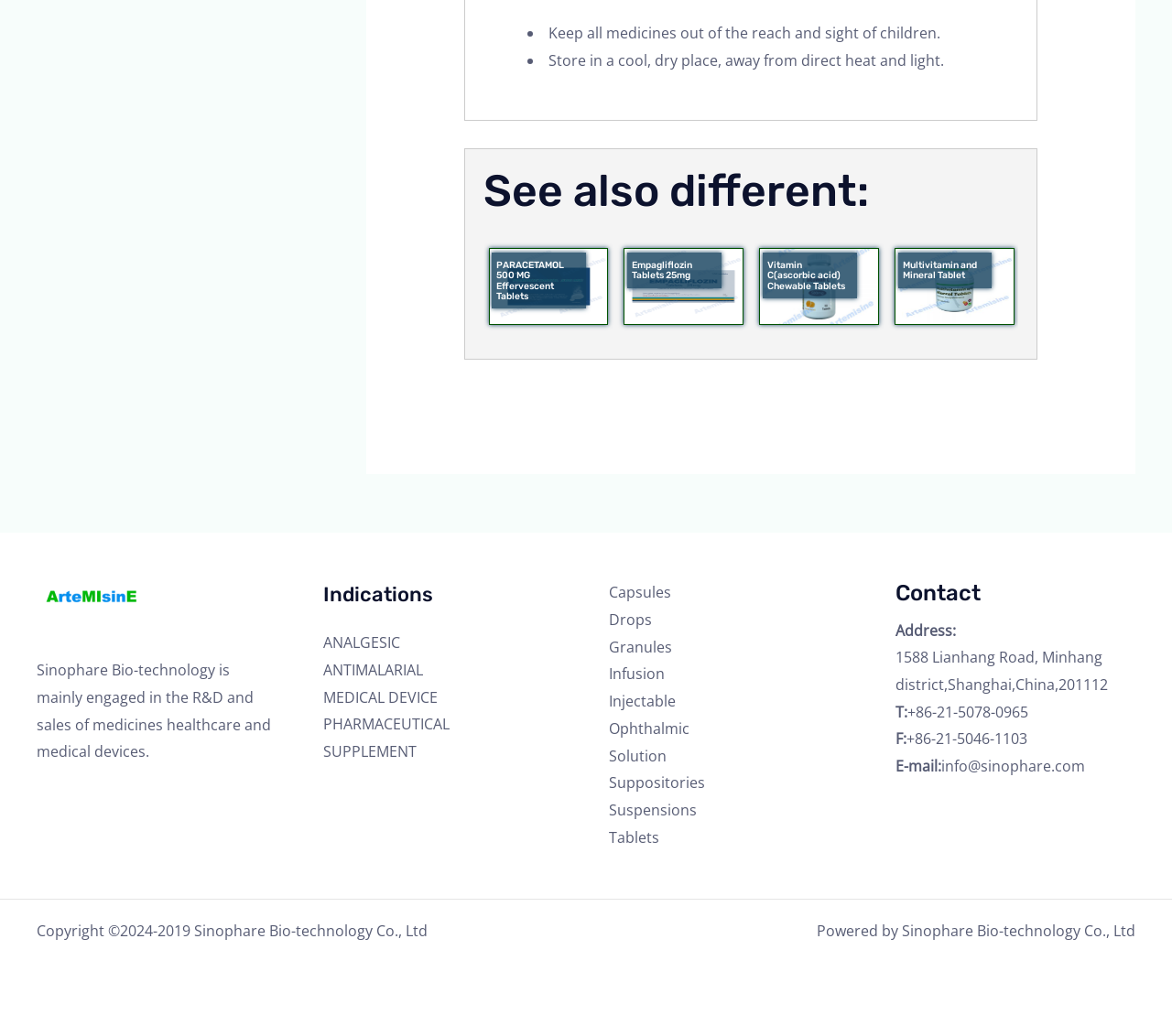Locate the bounding box coordinates of the clickable area to execute the instruction: "Click on 'Contact'". Provide the coordinates as four float numbers between 0 and 1, represented as [left, top, right, bottom].

[0.764, 0.56, 0.969, 0.587]